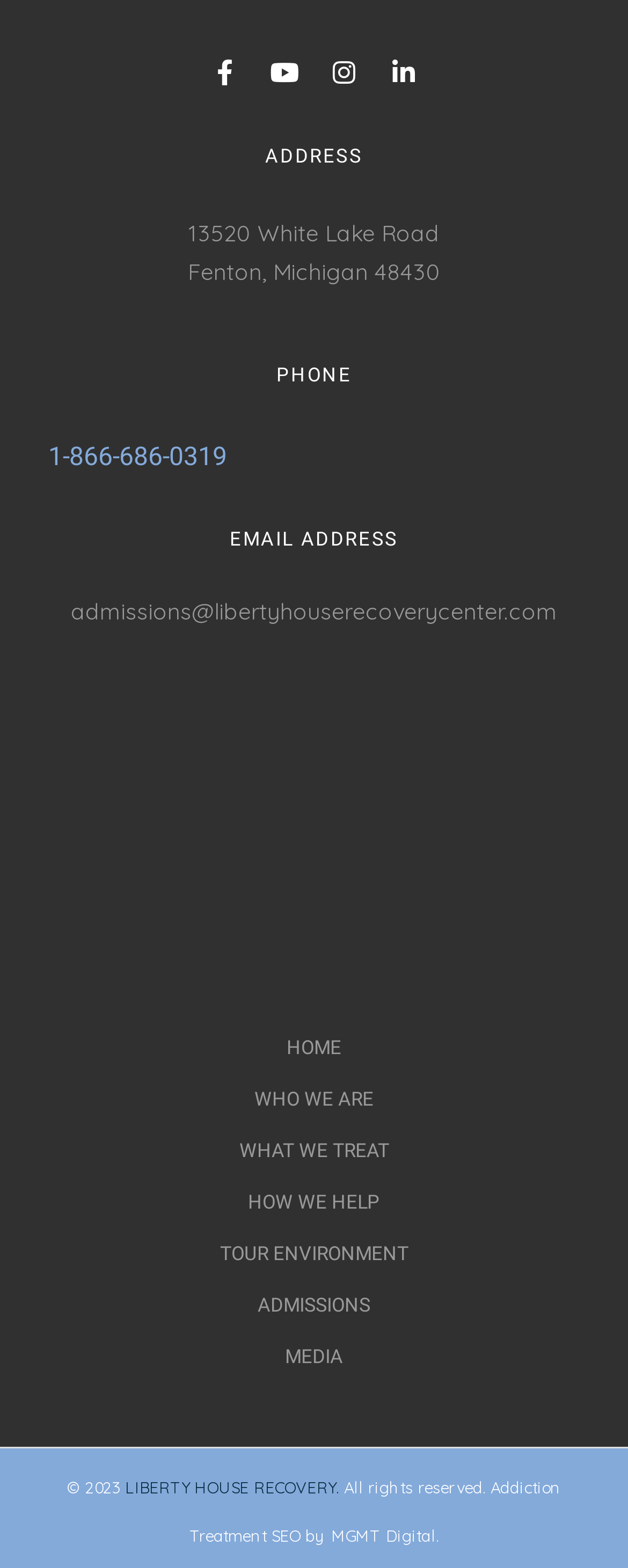Determine the bounding box coordinates of the clickable region to execute the instruction: "go to XLdigital". The coordinates should be four float numbers between 0 and 1, denoted as [left, top, right, bottom].

None